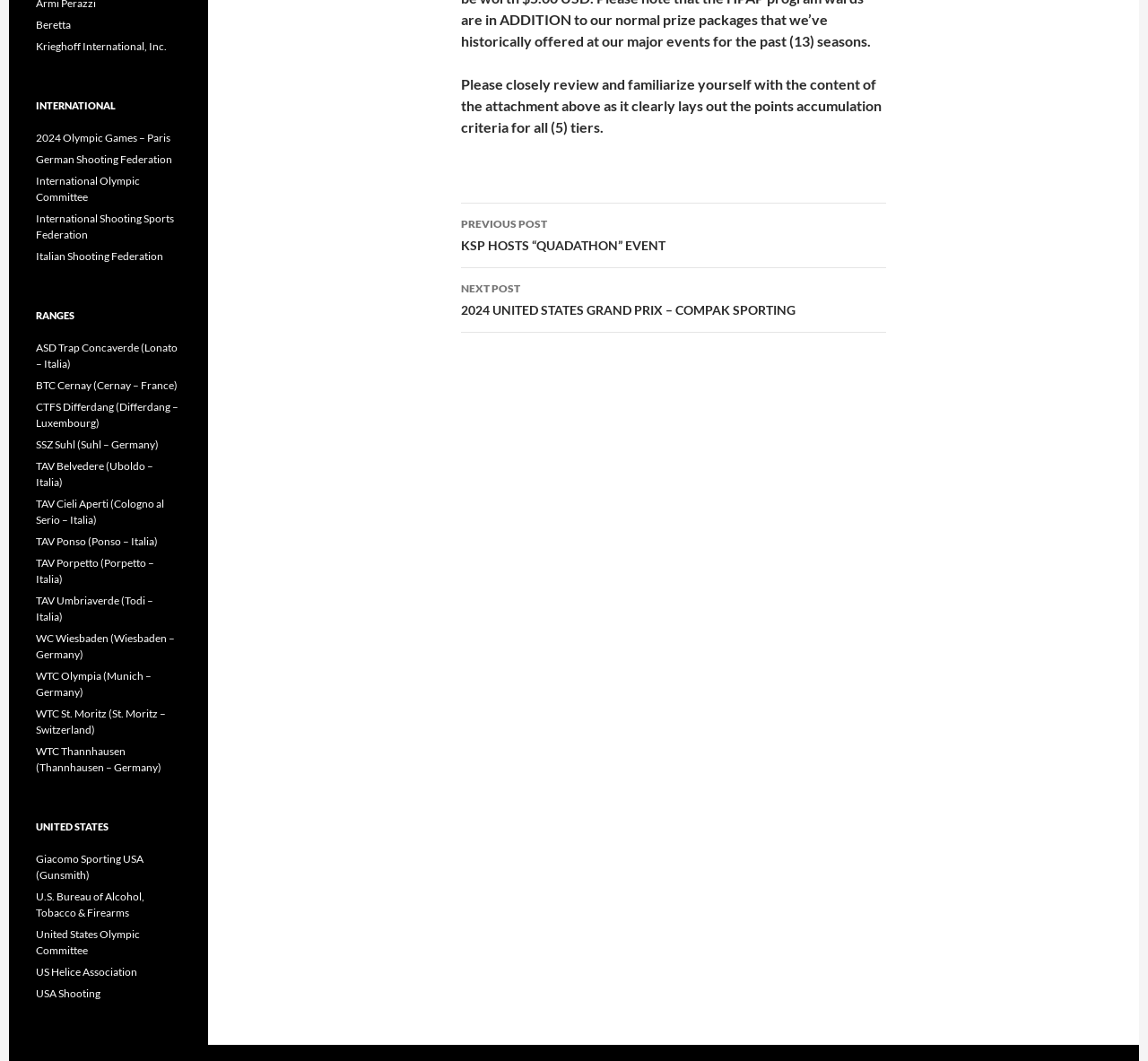Please provide the bounding box coordinates in the format (top-left x, top-left y, bottom-right x, bottom-right y). Remember, all values are floating point numbers between 0 and 1. What is the bounding box coordinate of the region described as: WTC Thannhausen (Thannhausen – Germany)

[0.031, 0.702, 0.141, 0.73]